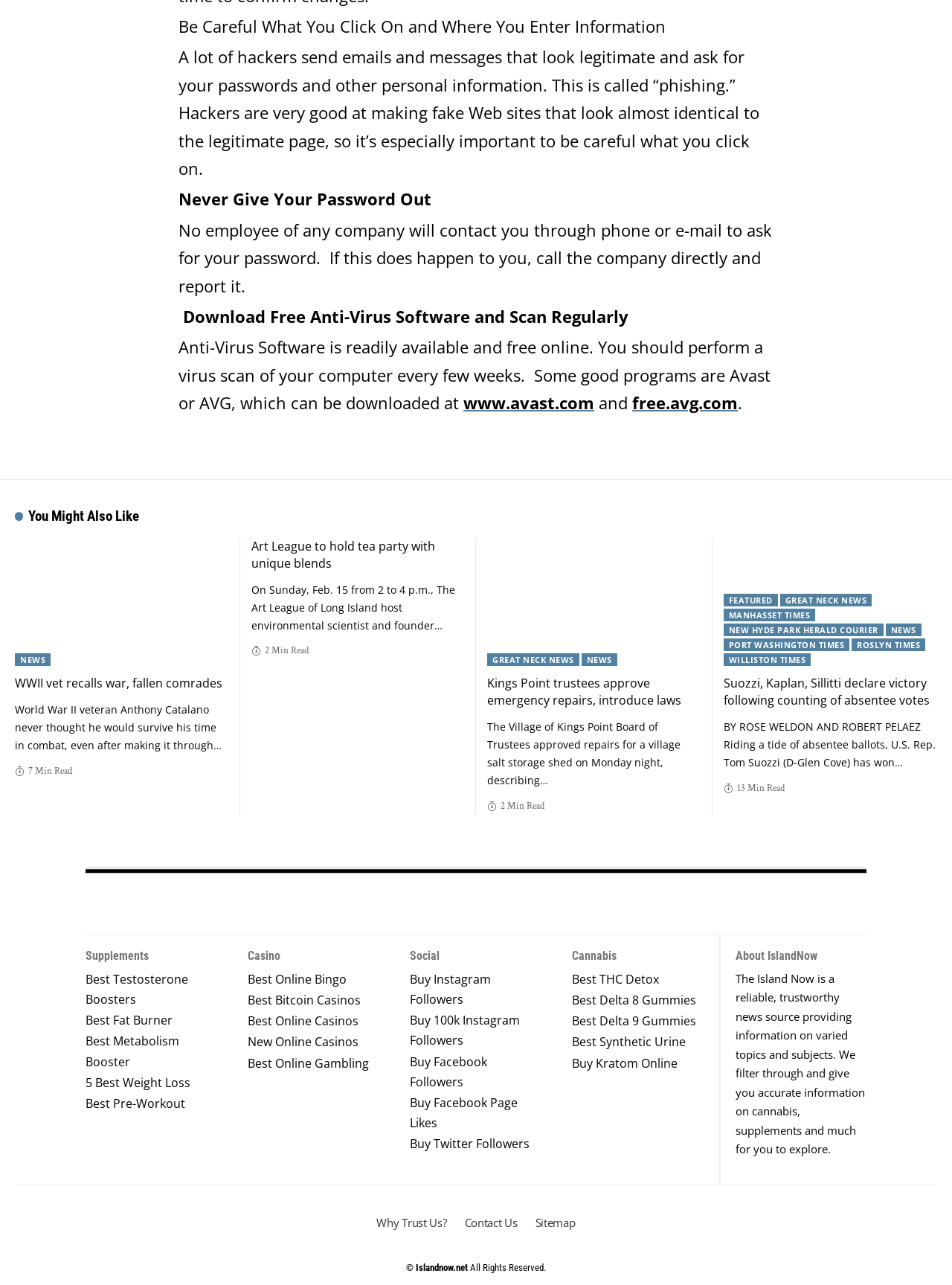What is the purpose of the section 'Supplements'?
Please answer the question with a detailed and comprehensive explanation.

The section 'Supplements' contains links to various health supplements such as 'Best Testosterone Boosters', 'Best Fat Burner', and 'Best Metabolism Booster', suggesting that its purpose is to provide information on health supplements.